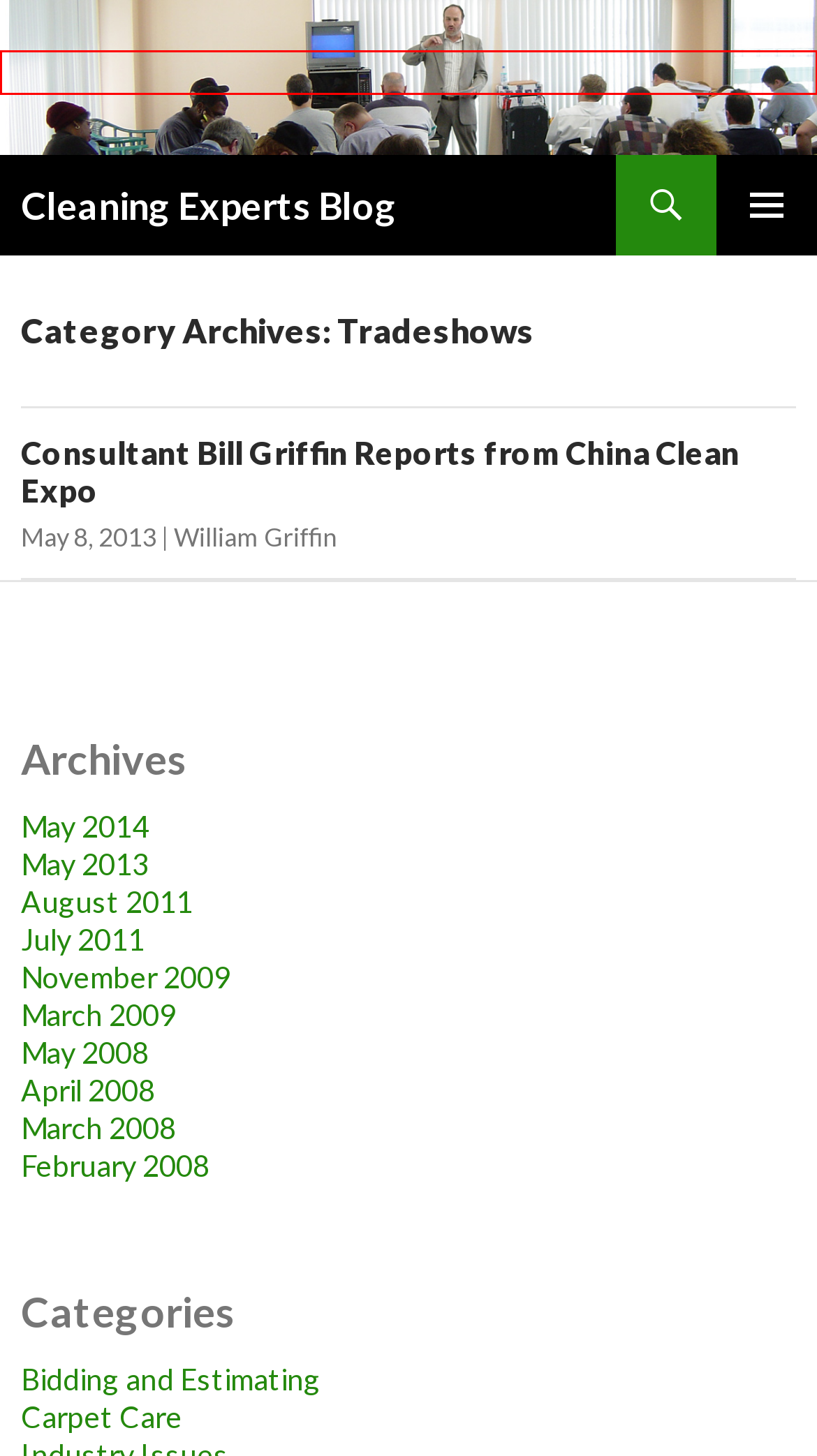Given a screenshot of a webpage with a red bounding box, please pick the webpage description that best fits the new webpage after clicking the element inside the bounding box. Here are the candidates:
A. July | 2011 | Cleaning Experts Blog
B. May | 2013 | Cleaning Experts Blog
C. April | 2008 | Cleaning Experts Blog
D. March | 2009 | Cleaning Experts Blog
E. Carpet Care | Cleaning Experts Blog
F. Consultant Bill Griffin Reports from China Clean Expo | Cleaning Experts Blog
G. Cleaning Experts Blog
H. August | 2011 | Cleaning Experts Blog

G